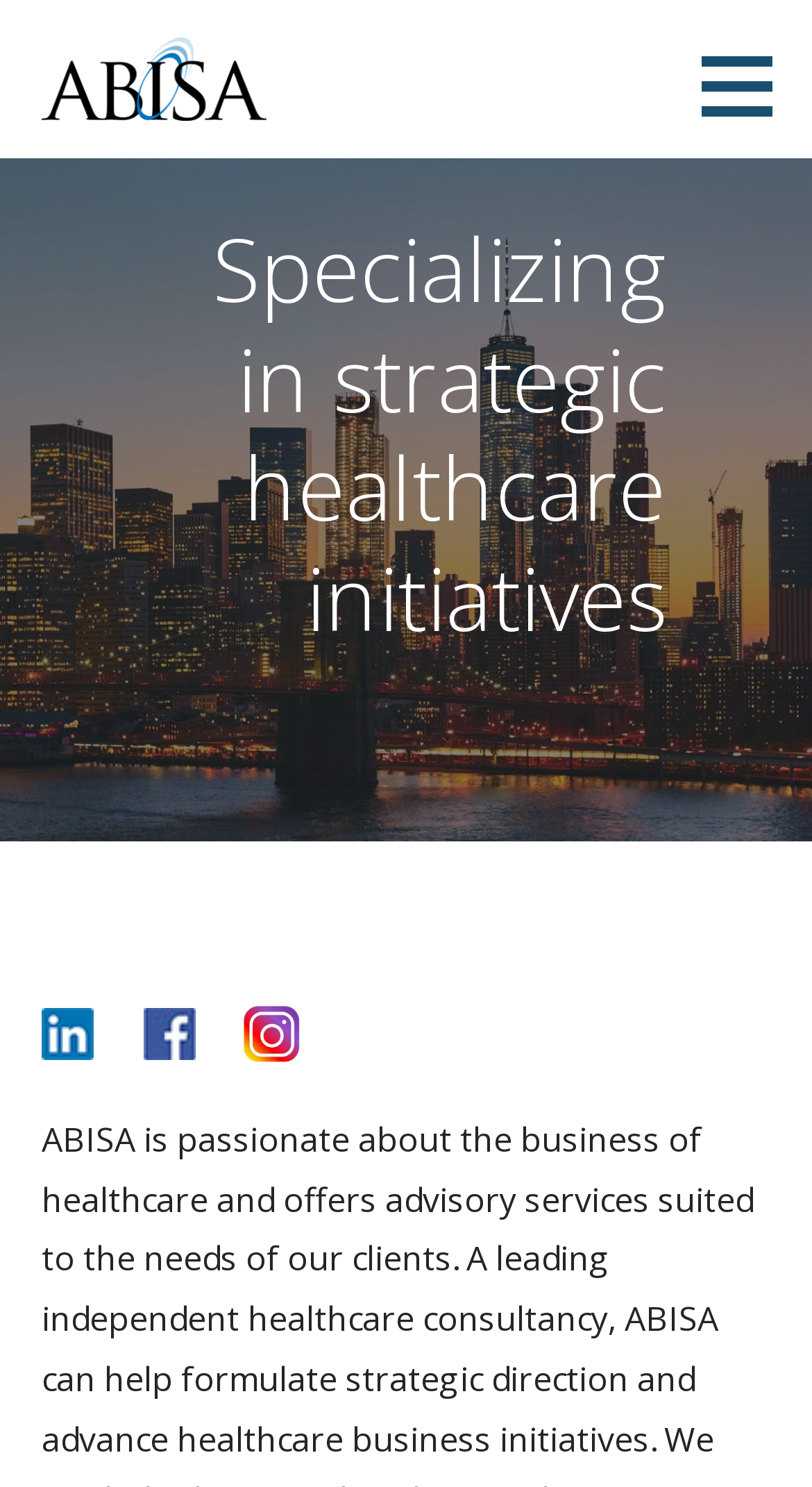Is the webpage about a specific industry?
Look at the image and provide a short answer using one word or a phrase.

yes